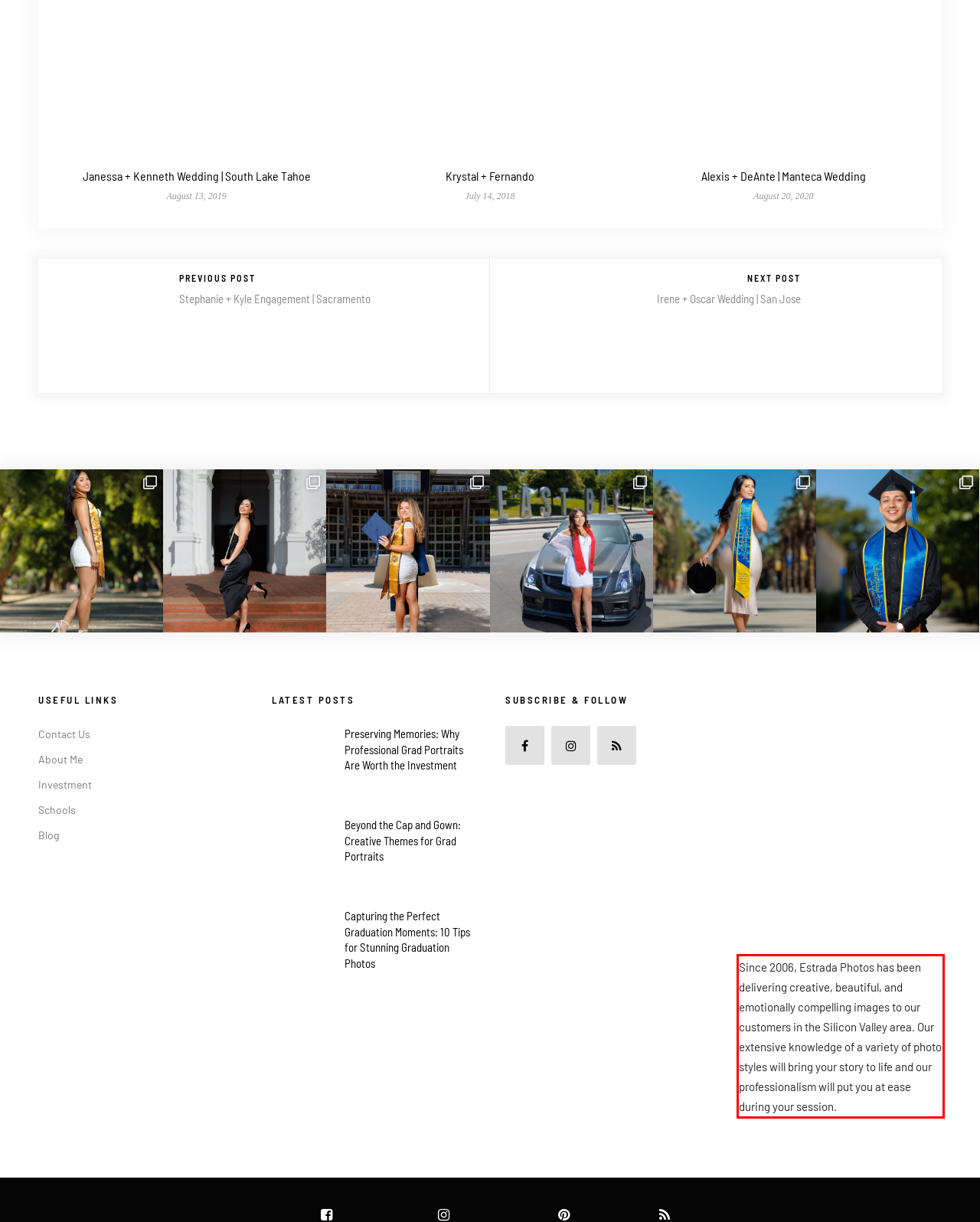With the provided screenshot of a webpage, locate the red bounding box and perform OCR to extract the text content inside it.

Since 2006, Estrada Photos has been delivering creative, beautiful, and emotionally compelling images to our customers in the Silicon Valley area. Our extensive knowledge of a variety of photo styles will bring your story to life and our professionalism will put you at ease during your session.